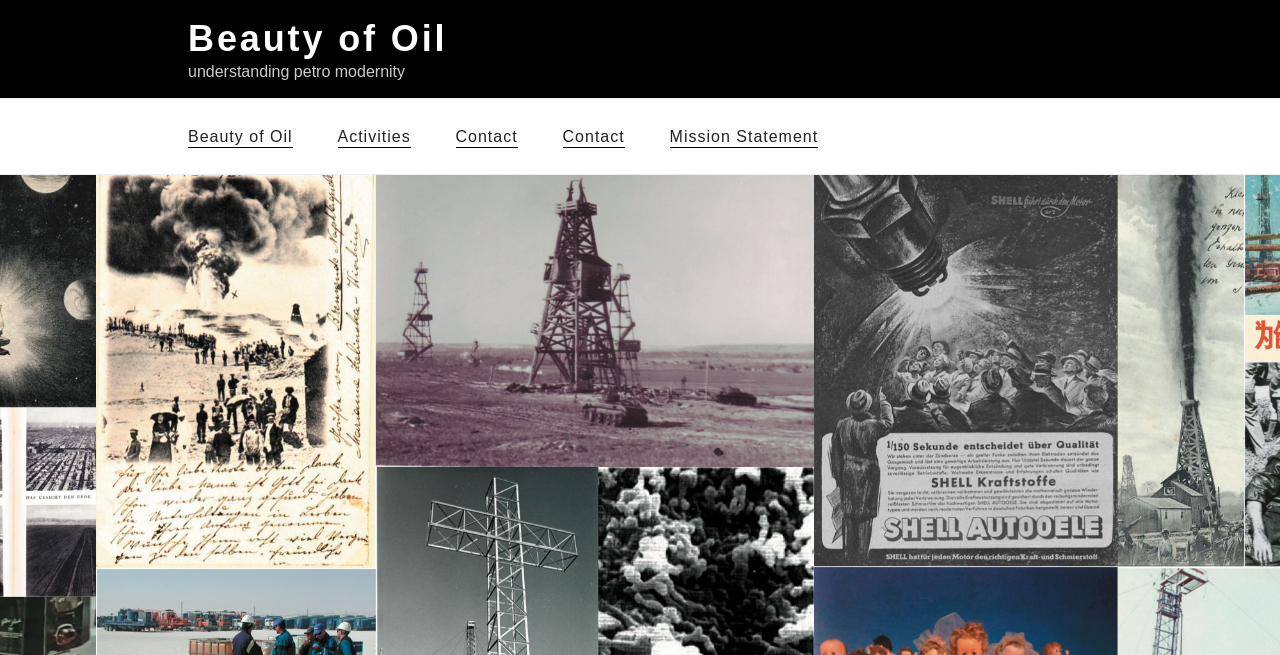Respond with a single word or phrase to the following question:
What is the text below the 'Beauty of Oil' link?

understanding petro modernity